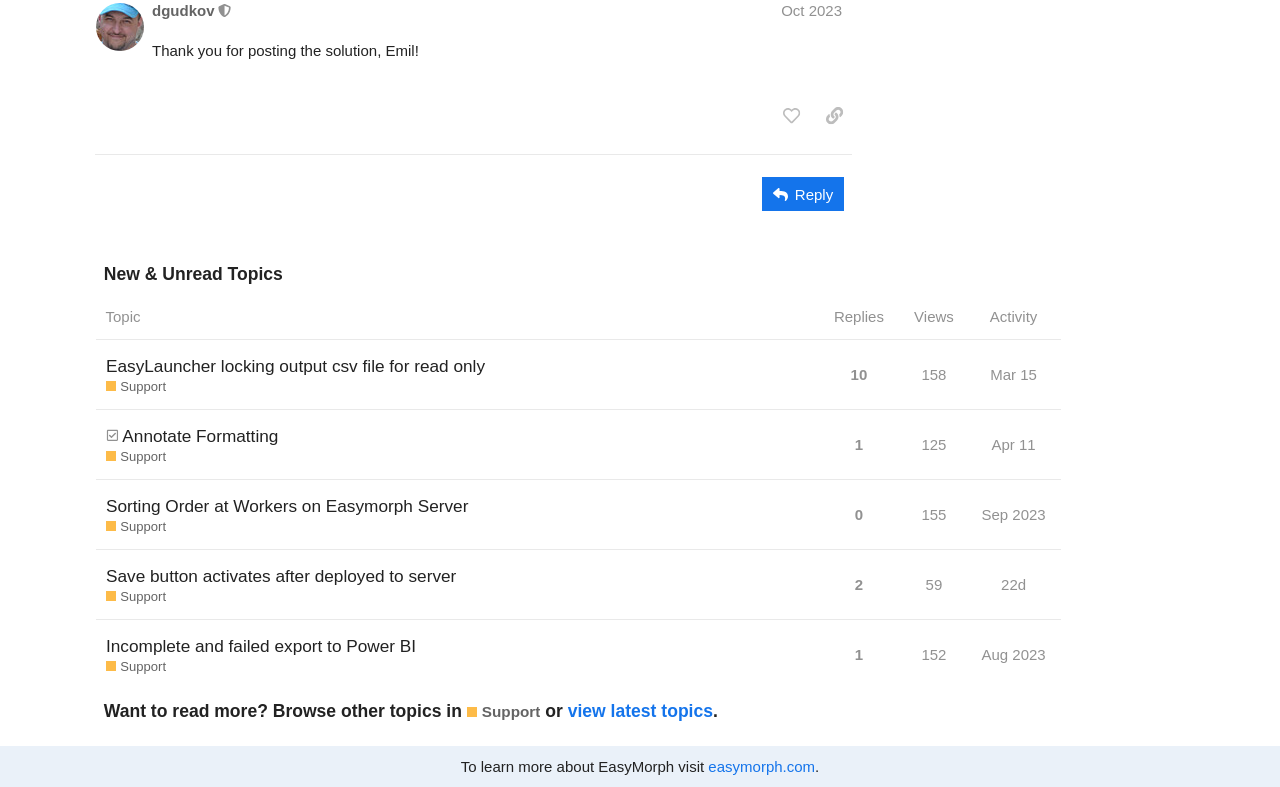Could you provide the bounding box coordinates for the portion of the screen to click to complete this instruction: "Browse other topics in Support"?

[0.365, 0.891, 0.422, 0.918]